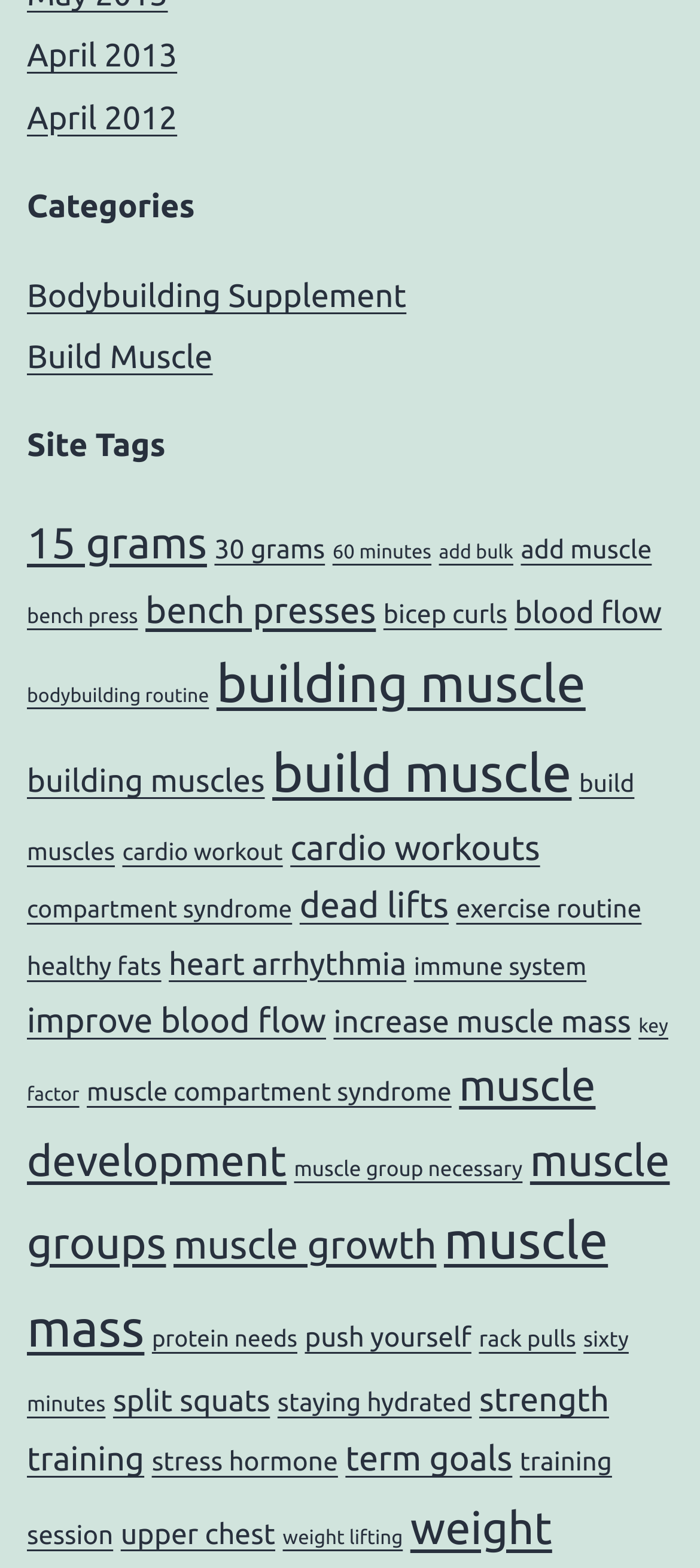Answer with a single word or phrase: 
What is the most popular muscle building topic?

building muscle